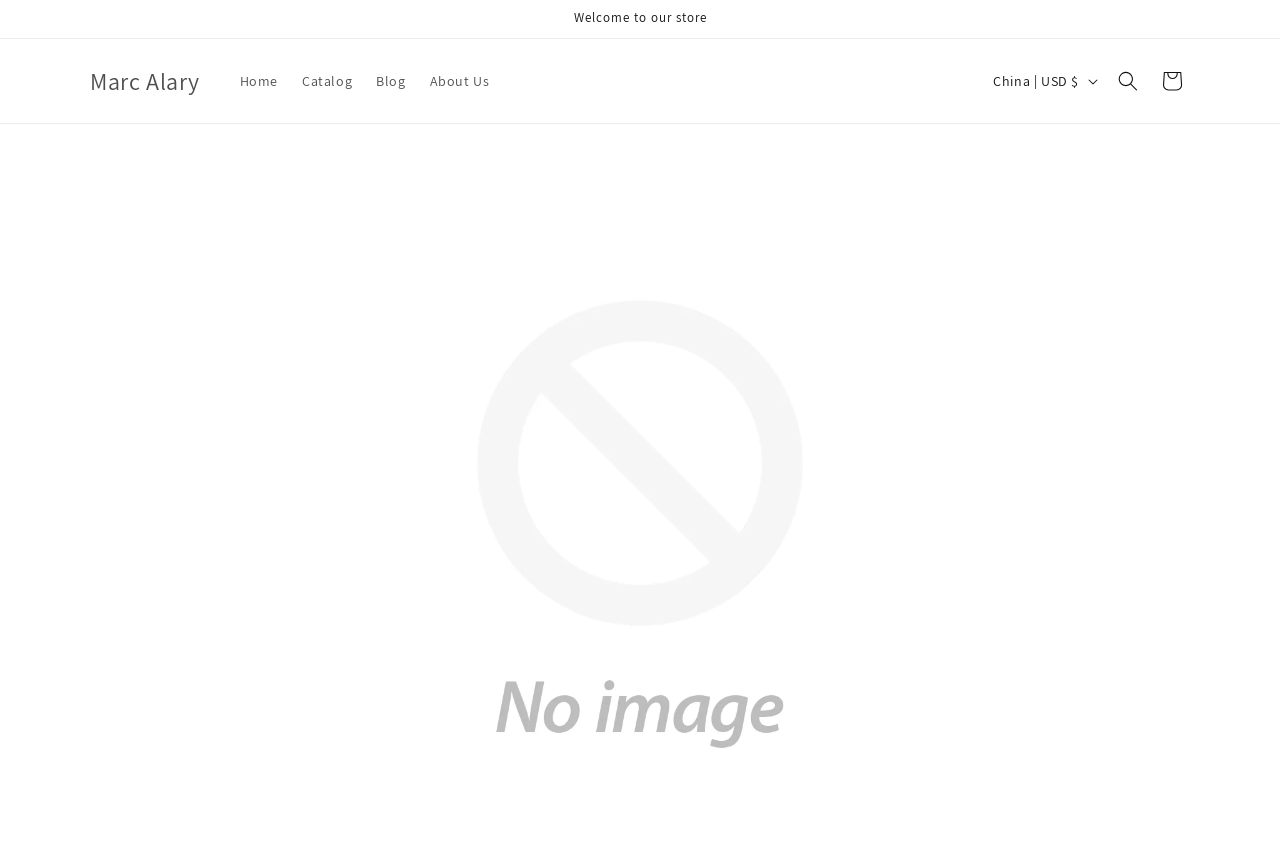How many elements are there in the top navigation bar?
Answer the question with as much detail as possible.

I counted the number of elements in the top navigation bar by looking at the links 'Marc Alary', 'Home', 'Catalog', 'Blog', 'About Us', and the 'Cart' link. There are six elements in total.